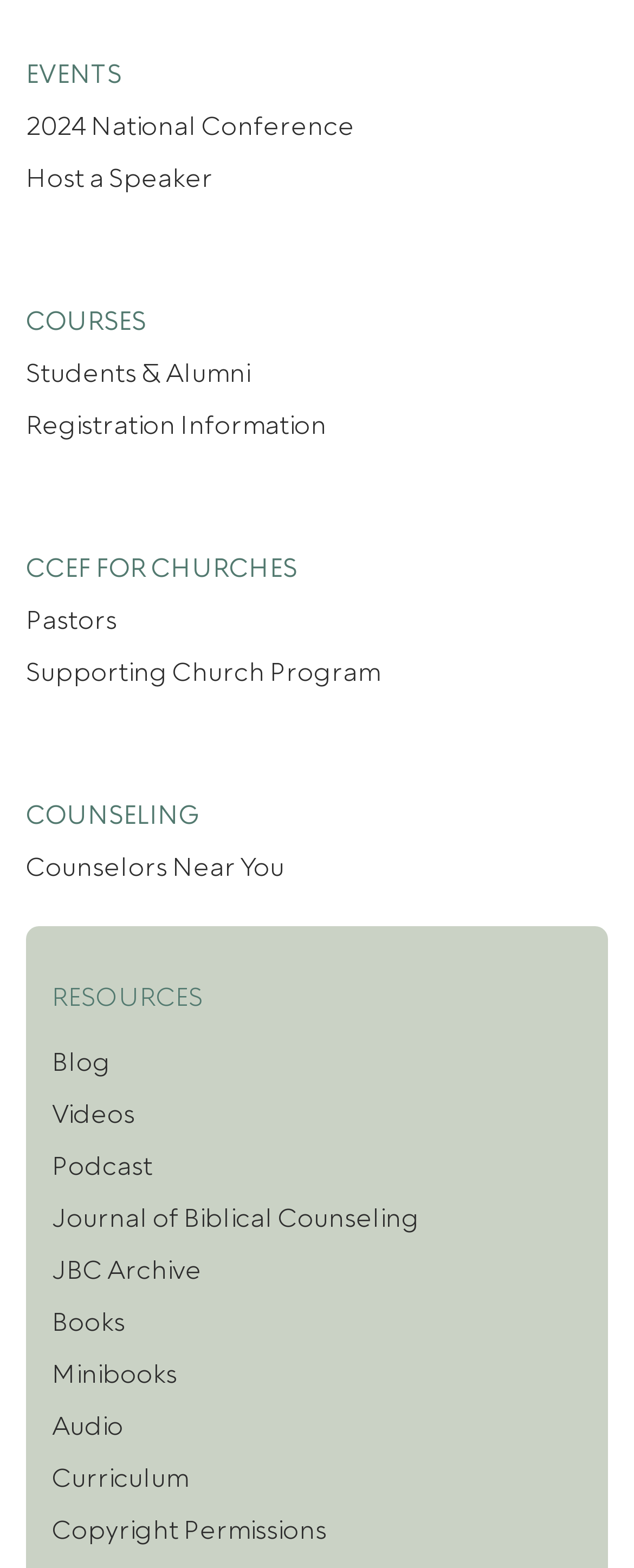Given the webpage screenshot and the description, determine the bounding box coordinates (top-left x, top-left y, bottom-right x, bottom-right y) that define the location of the UI element matching this description: Journal of Biblical Counseling

[0.082, 0.765, 0.662, 0.788]